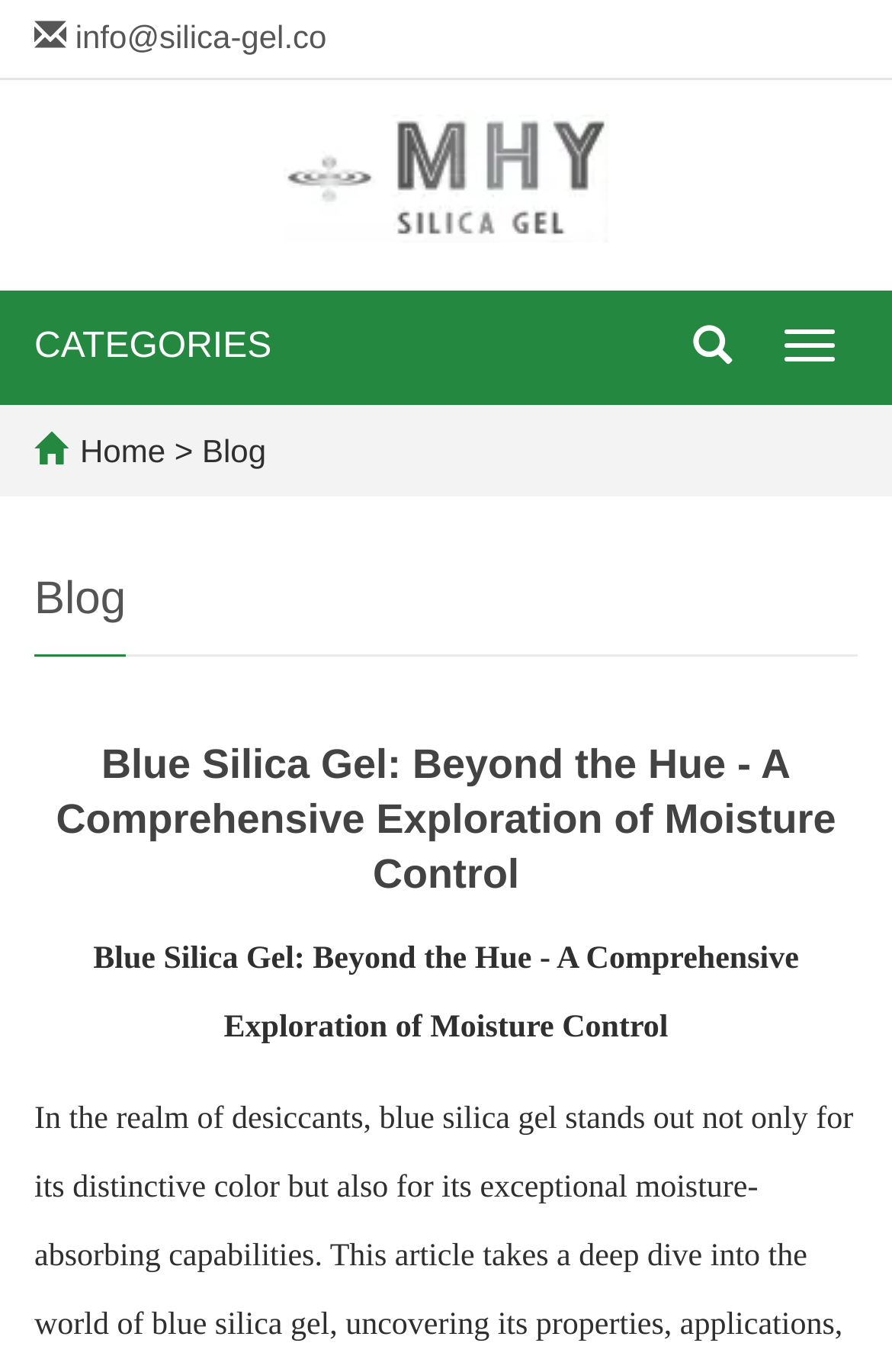What is the purpose of the toggle navigation button?
Give a single word or phrase answer based on the content of the image.

To control the navbar